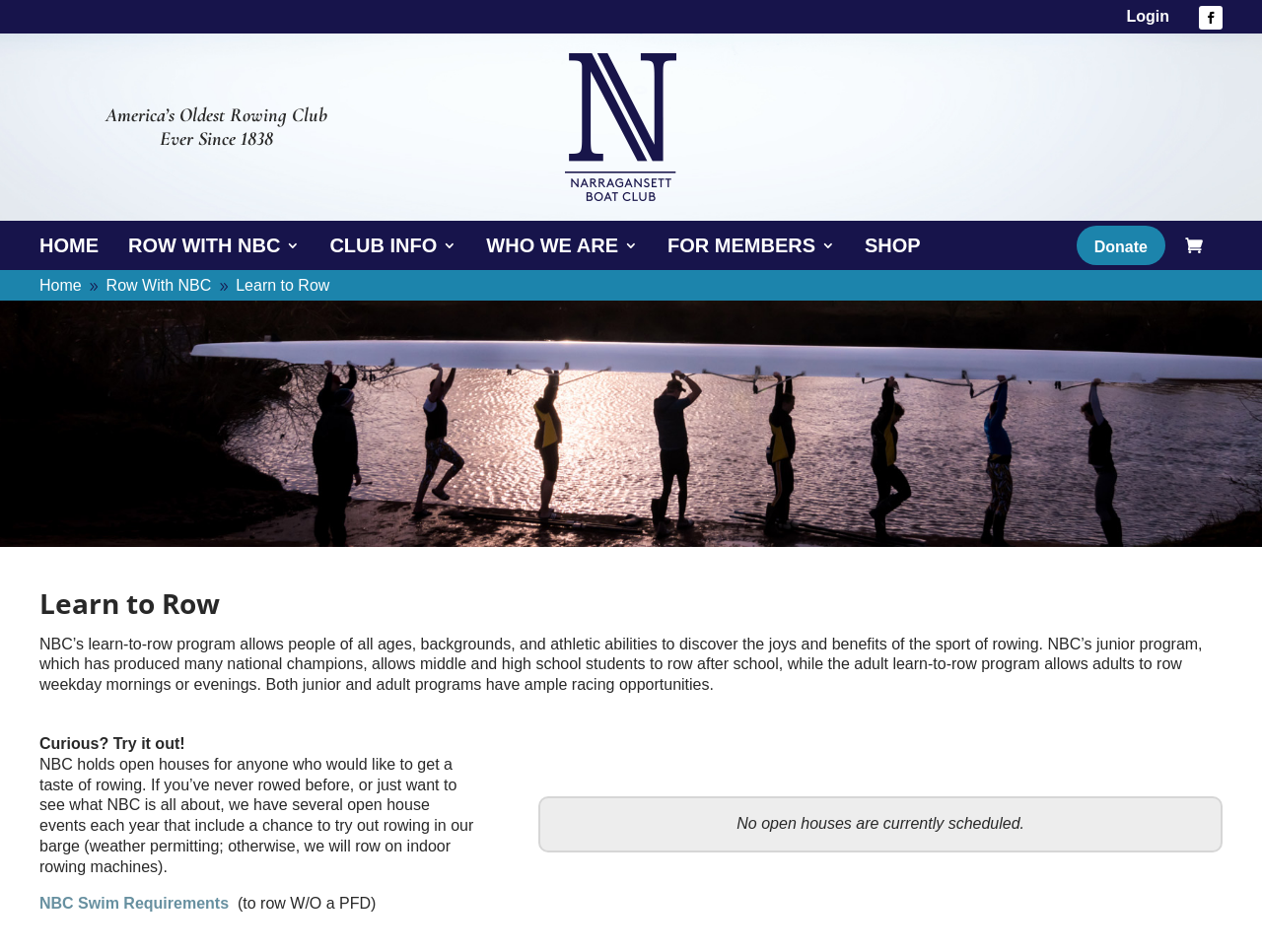Determine the bounding box coordinates of the section to be clicked to follow the instruction: "Click on Learn to Row". The coordinates should be given as four float numbers between 0 and 1, formatted as [left, top, right, bottom].

[0.187, 0.291, 0.261, 0.308]